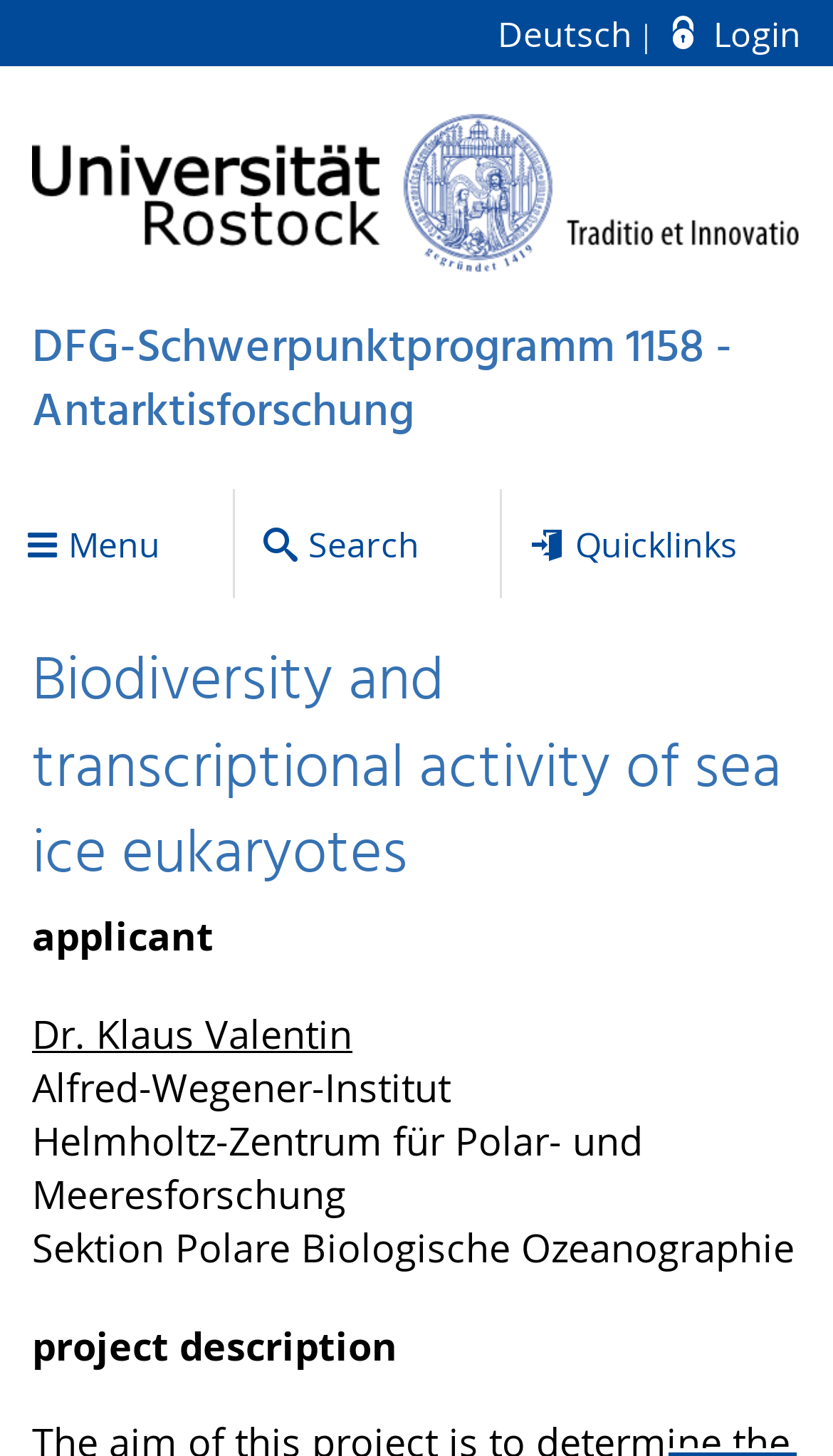What is the project about?
We need a detailed and meticulous answer to the question.

The project description is mentioned in the heading element, which states 'Biodiversity and transcriptional activity of sea ice eukaryotes'. This suggests that the project is related to the study of sea ice eukaryotes and their biodiversity.